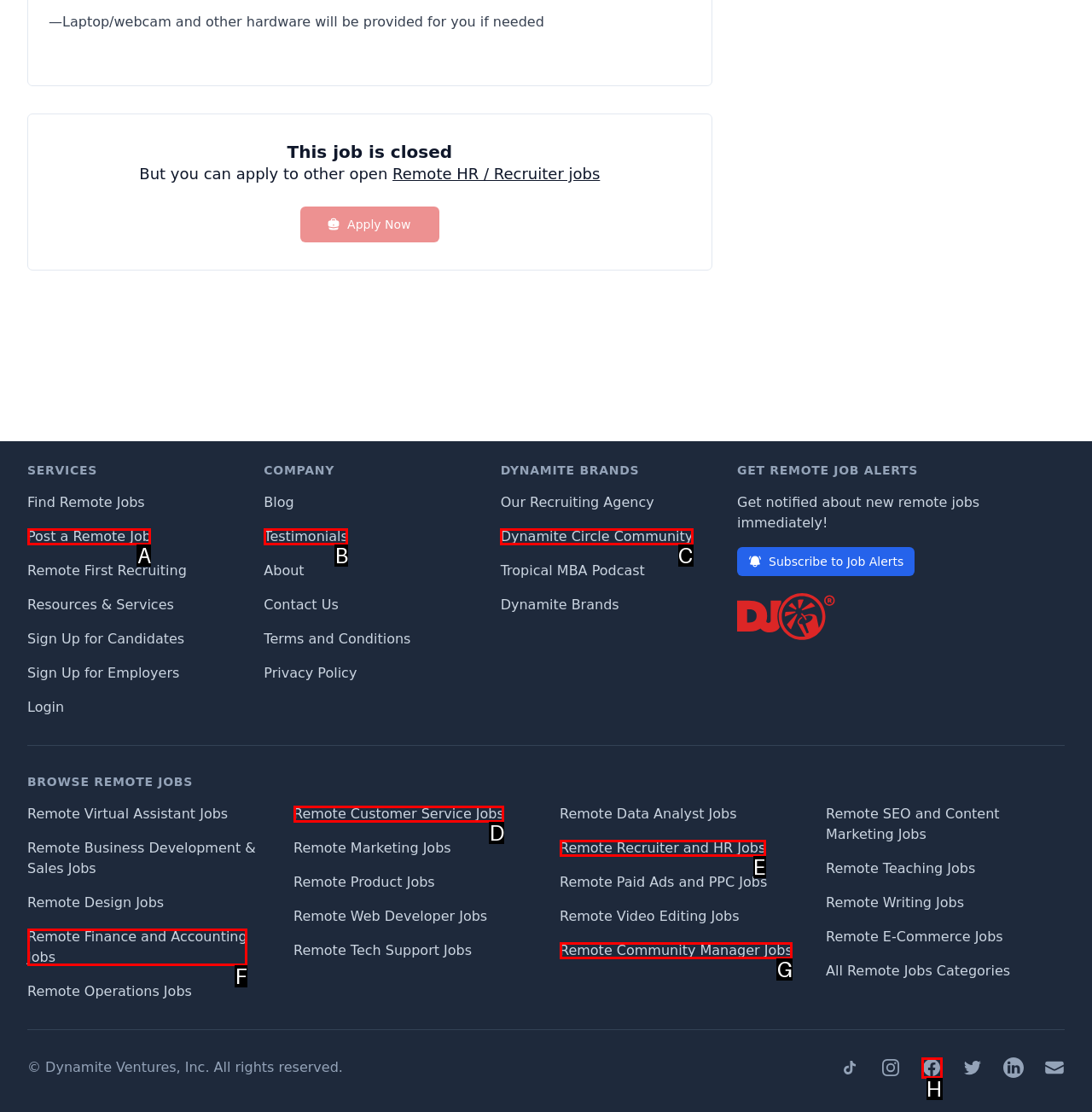From the given choices, determine which HTML element aligns with the description: Remote Community Manager Jobs Respond with the letter of the appropriate option.

G